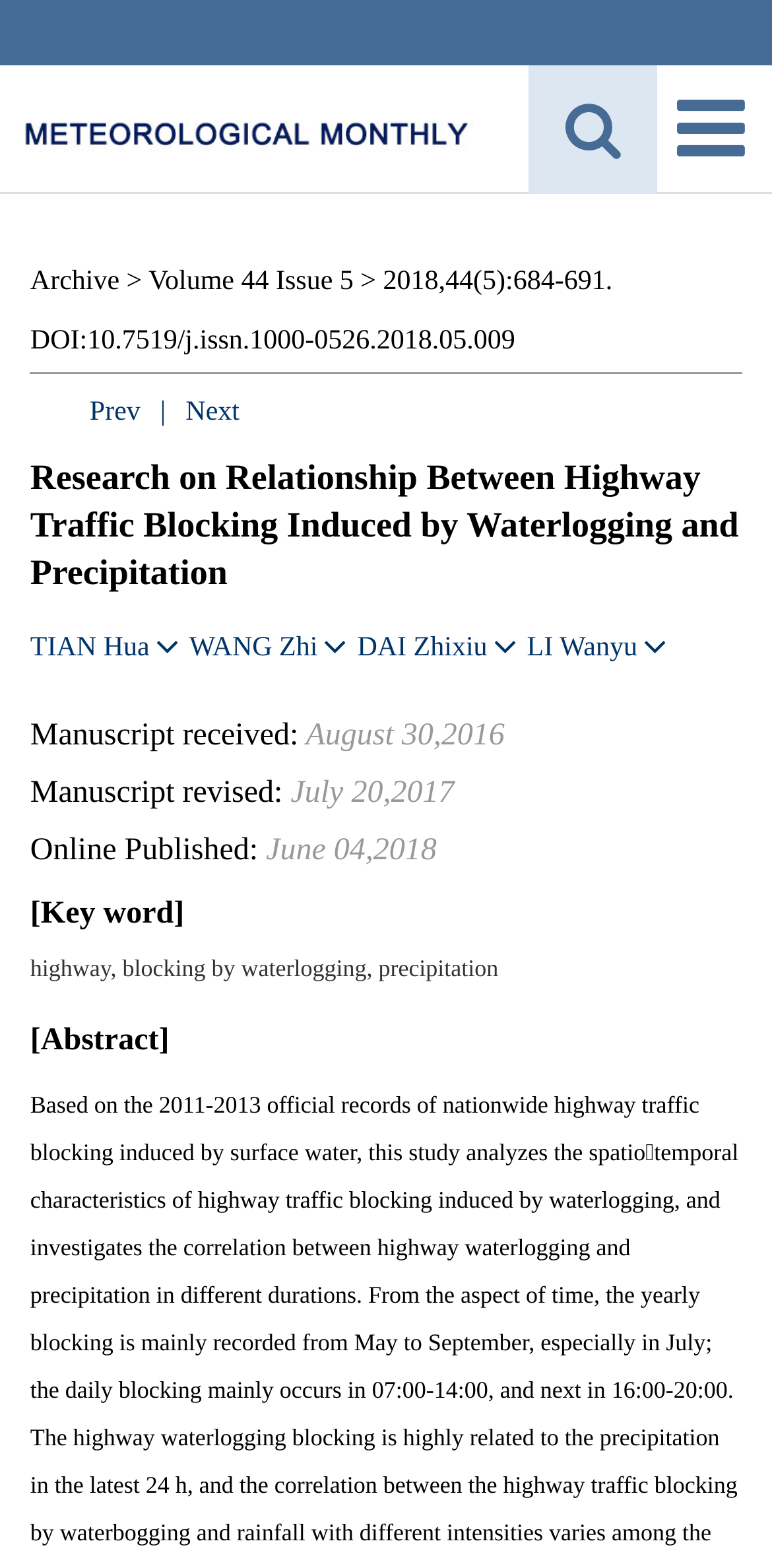Could you determine the bounding box coordinates of the clickable element to complete the instruction: "Go to next page"? Provide the coordinates as four float numbers between 0 and 1, i.e., [left, top, right, bottom].

[0.24, 0.254, 0.374, 0.273]